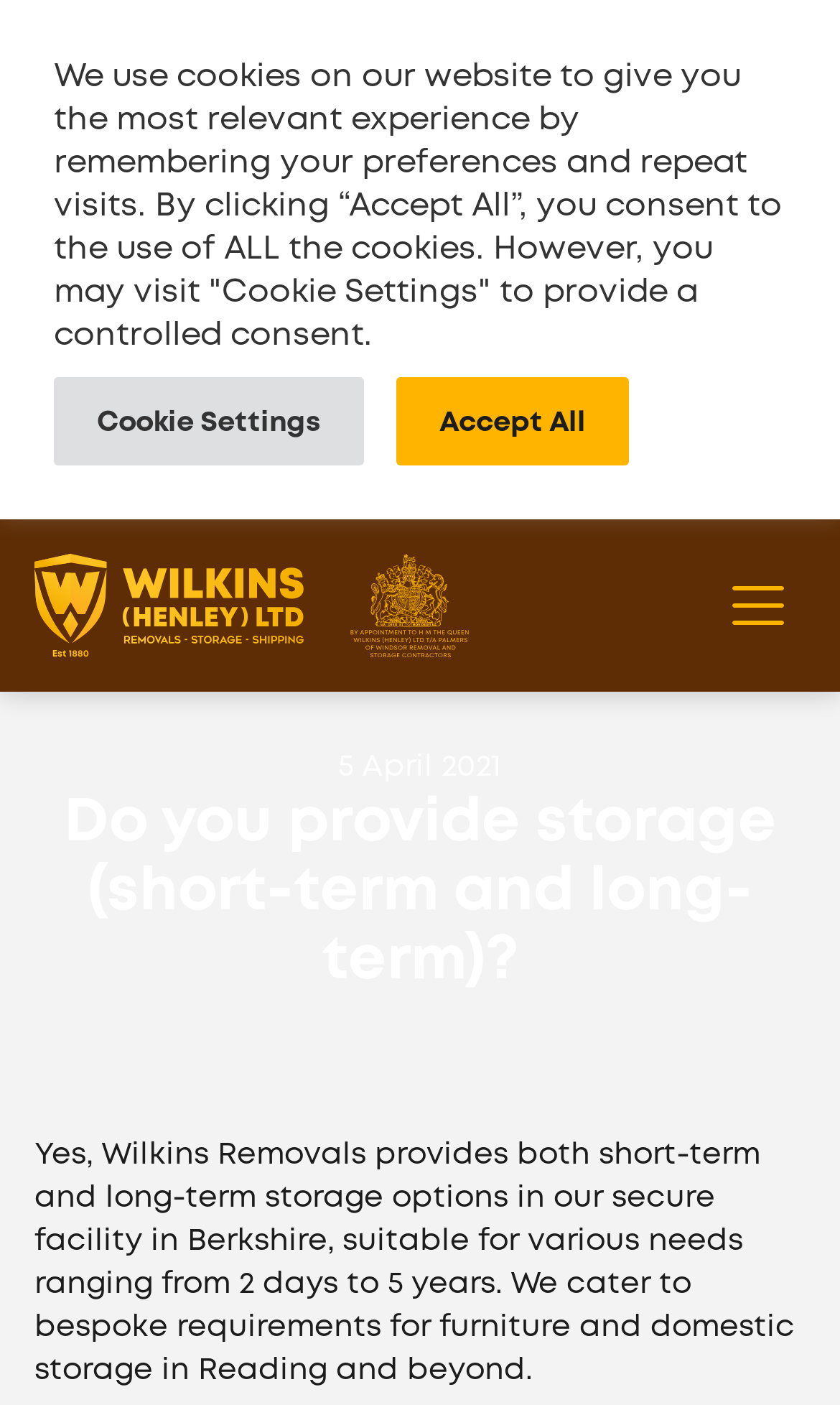Identify the primary heading of the webpage and provide its text.

Do you provide storage (short-term and long-term)?